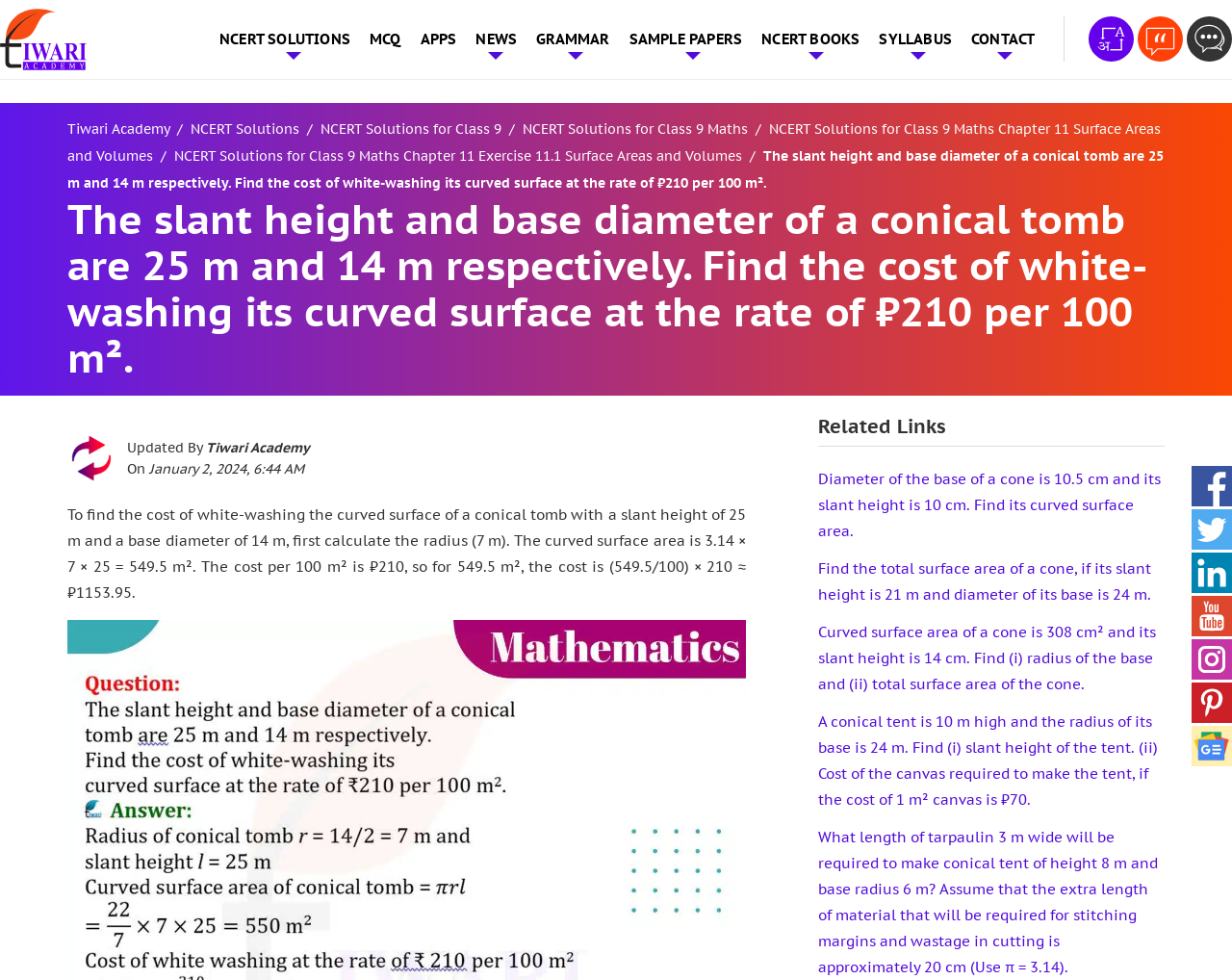Provide the bounding box coordinates of the HTML element described by the text: "हिंदी में पढ़ें".

[0.884, 0.017, 0.92, 0.063]